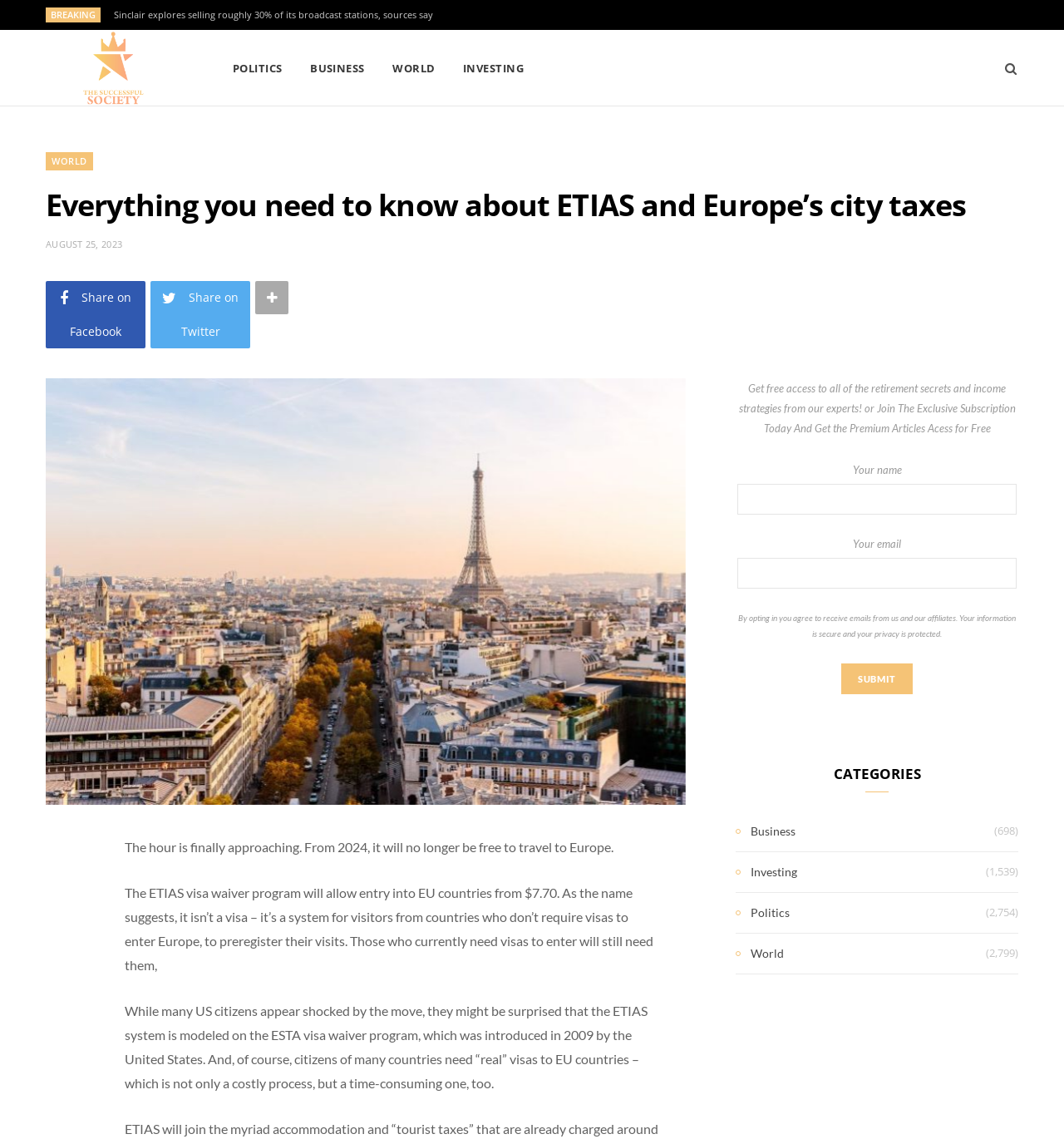Provide a one-word or one-phrase answer to the question:
How much does the ETIAS visa waiver program cost?

$7.70